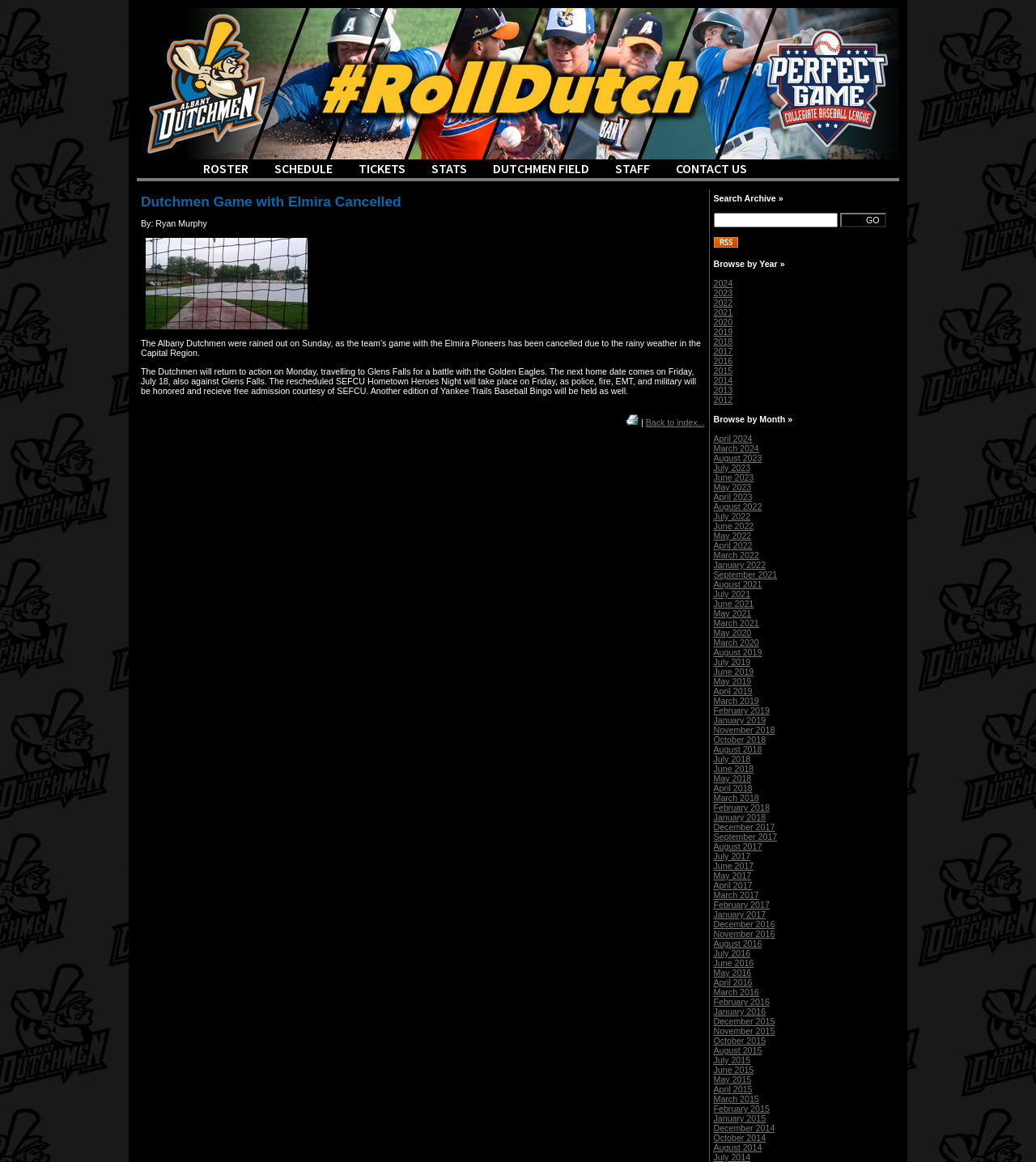Describe in detail what you see on the webpage.

The webpage is the official site for the Albany Dutchmen, a sports team. At the top, there are several links to different sections of the website, including "ROSTER", "SCHEDULE", "TICKETS", "STATS", "DUTCHMEN FIELD", "STAFF", and "CONTACT US". 

Below these links, there is a heading that announces the cancellation of a game with the Elmira Pioneers. Next to the heading, there is an image. 

Following the heading, there is a paragraph of text that explains the rescheduling of the game and the upcoming home dates. The text also mentions the SEFCU Hometown Heroes Night and Yankee Trails Baseball Bingo events.

To the right of the paragraph, there is a link and an image. Below the paragraph, there is a link to go back to the index, a textbox, and a "Go" button.

On the right side of the page, there is a section that allows users to browse by year, with links to different years from 2012 to 2024. Below this section, there is another section that allows users to browse by month, with links to different months from January 2012 to April 2024.